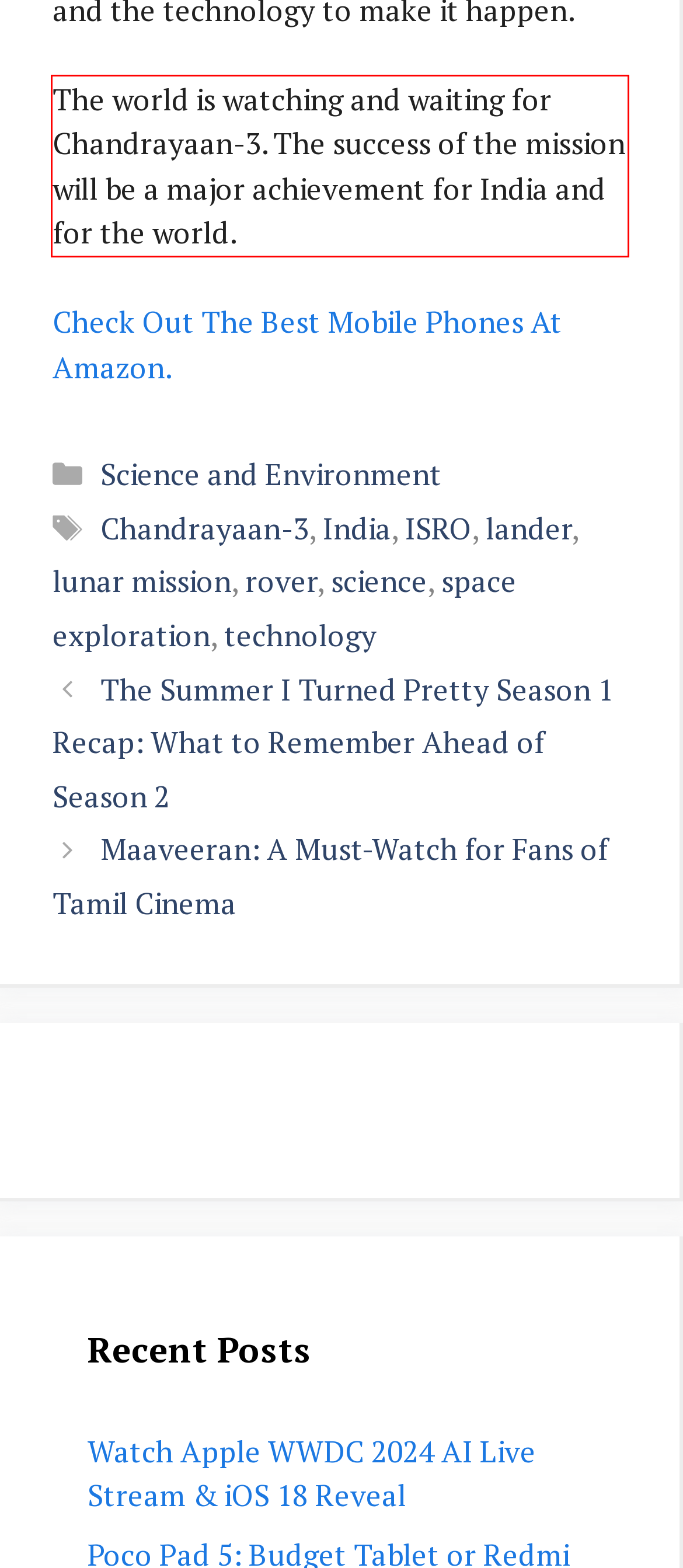You have a screenshot of a webpage with a UI element highlighted by a red bounding box. Use OCR to obtain the text within this highlighted area.

The world is watching and waiting for Chandrayaan-3. The success of the mission will be a major achievement for India and for the world.